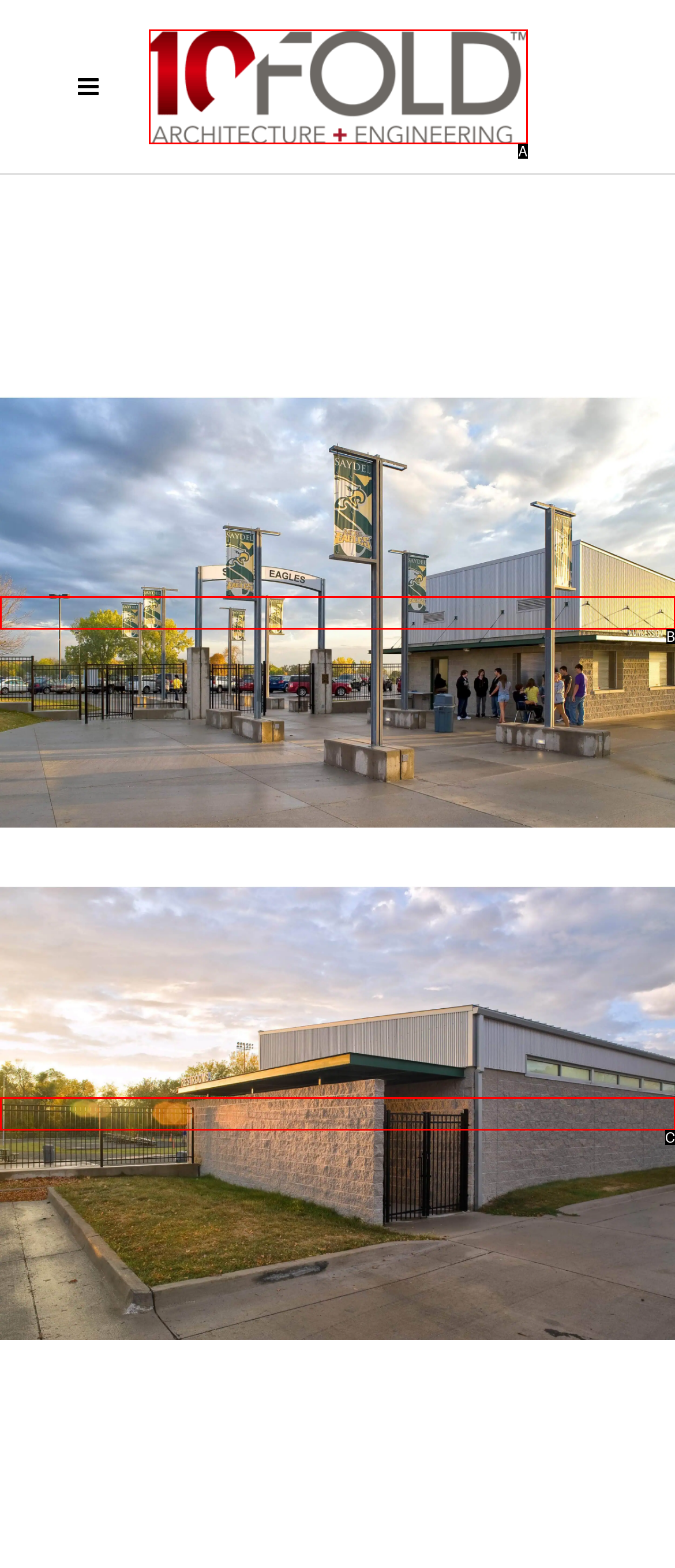Select the HTML element that matches the description: alt="mobile logo". Provide the letter of the chosen option as your answer.

A